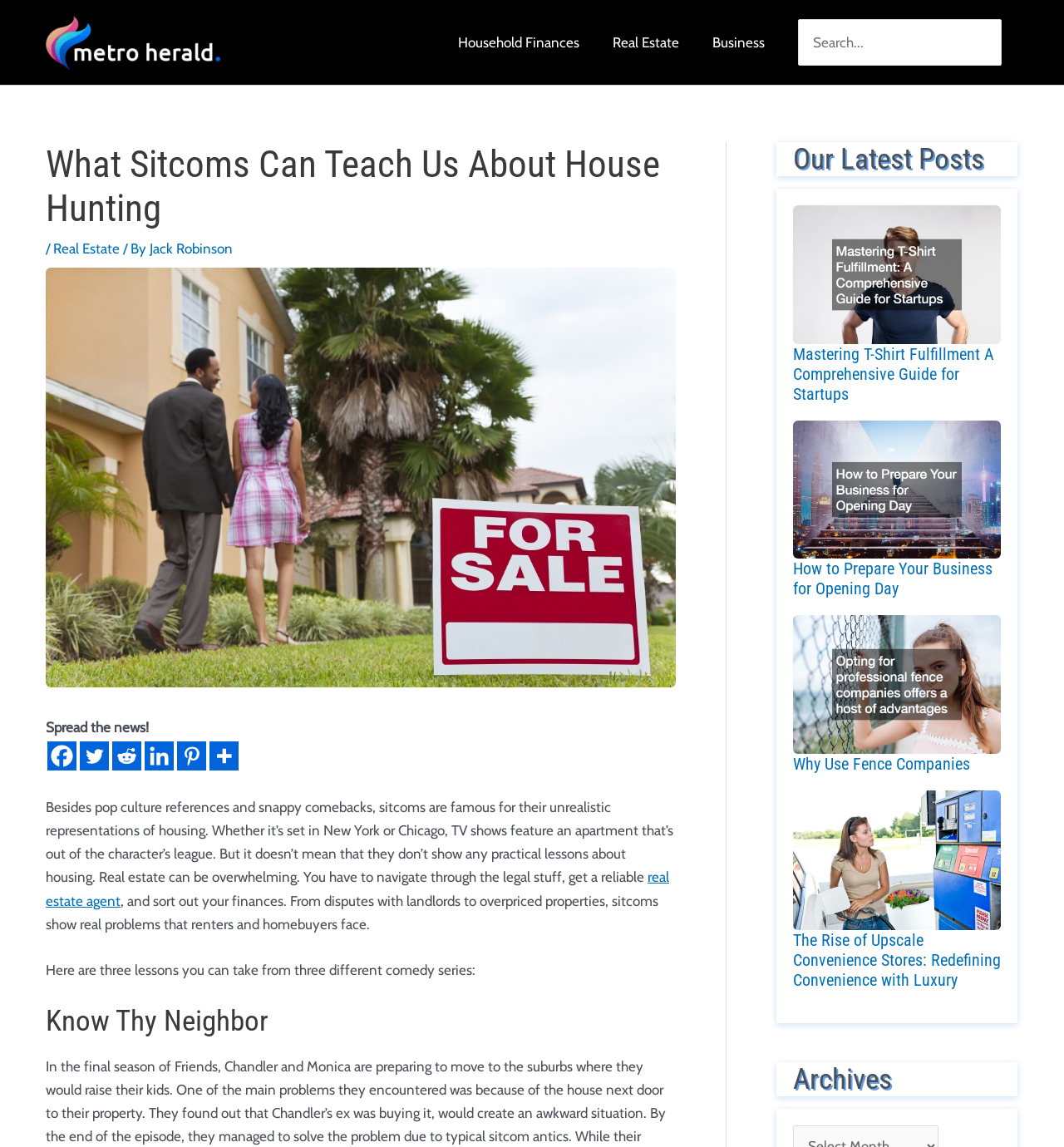Determine the bounding box coordinates of the clickable element to complete this instruction: "Share on Facebook". Provide the coordinates in the format of four float numbers between 0 and 1, [left, top, right, bottom].

[0.045, 0.647, 0.072, 0.672]